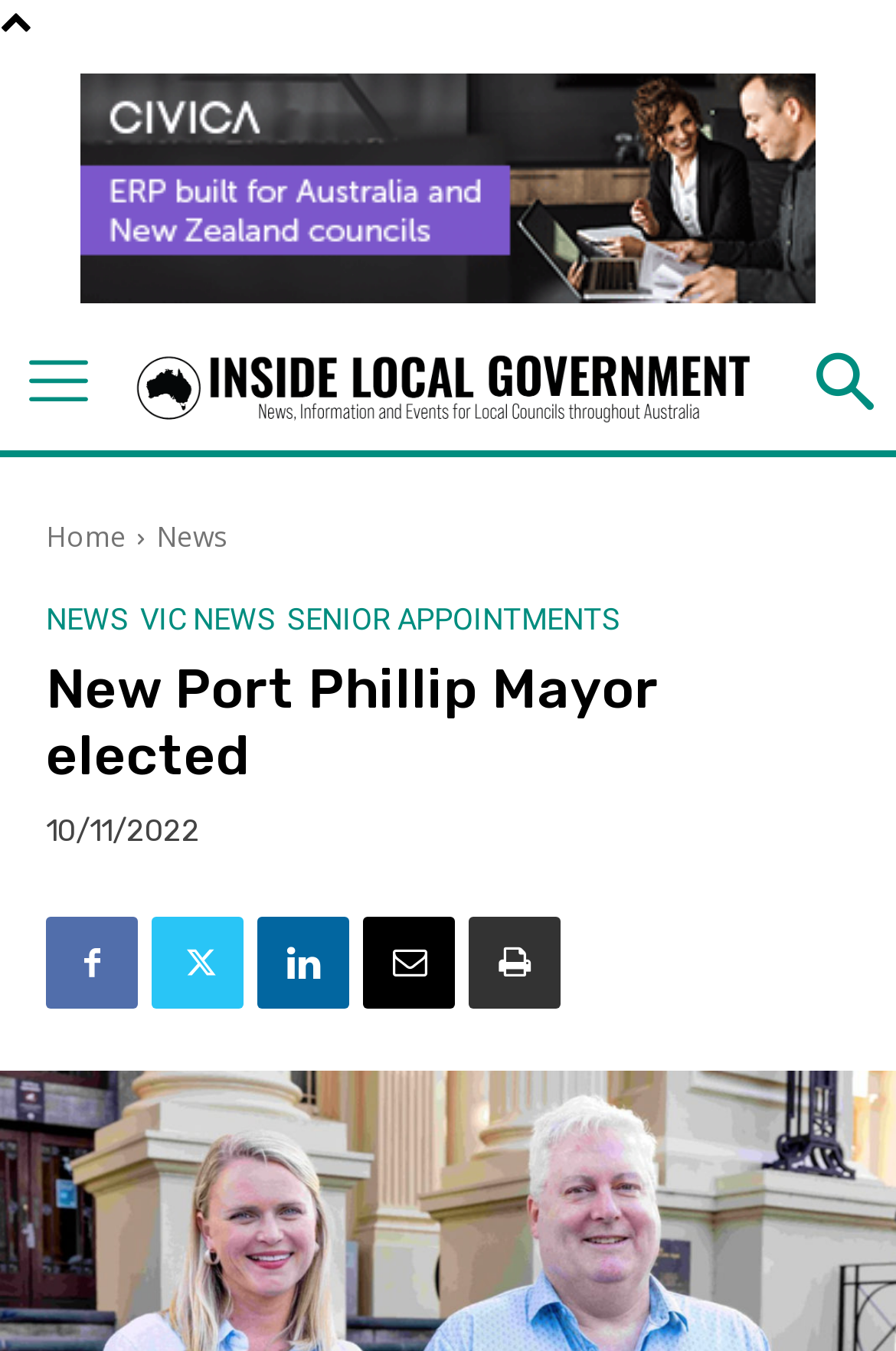Identify and provide the bounding box coordinates of the UI element described: "News". The coordinates should be formatted as [left, top, right, bottom], with each number being a float between 0 and 1.

[0.051, 0.448, 0.144, 0.47]